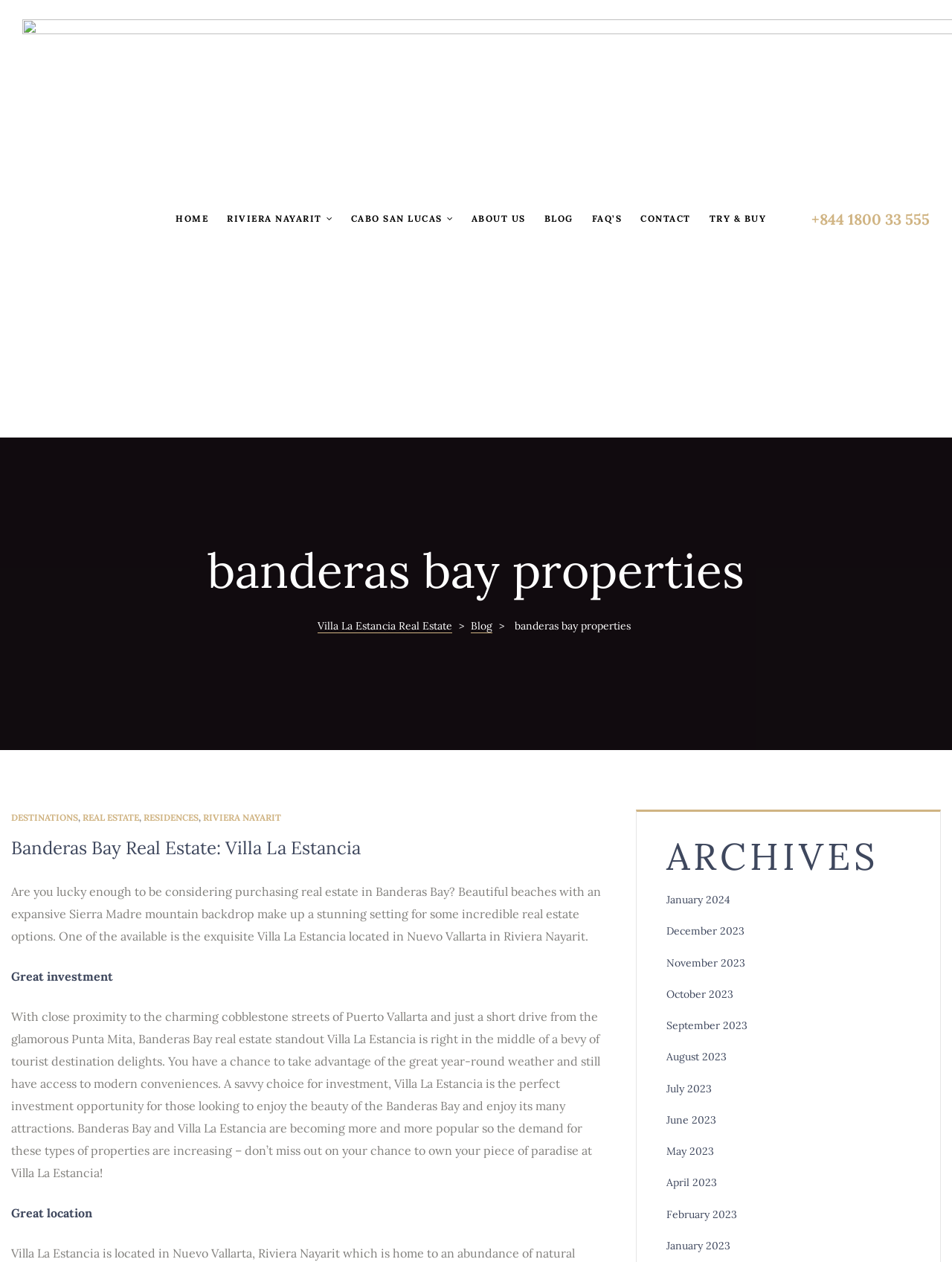Find the bounding box coordinates of the element to click in order to complete this instruction: "Read about Banderas Bay Real Estate". The bounding box coordinates must be four float numbers between 0 and 1, denoted as [left, top, right, bottom].

[0.012, 0.664, 0.645, 0.681]